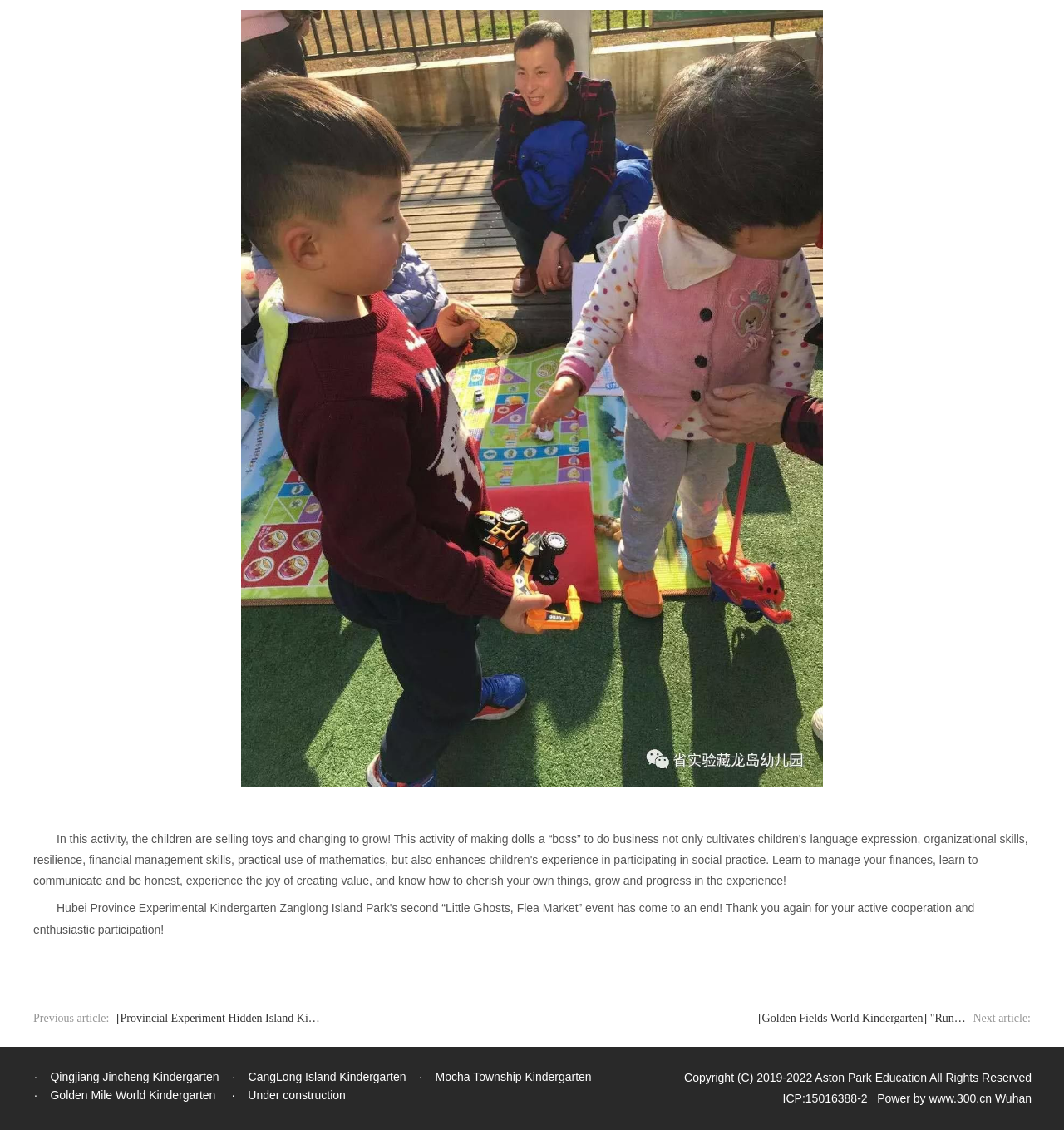How many links are there in the footer section?
Can you give a detailed and elaborate answer to the question?

The footer section of the webpage contains links to 'ICP:15016388-2', 'www.300.cn', 'Wuhan', and others. By counting these links, we can determine that there are 5 links in the footer section.